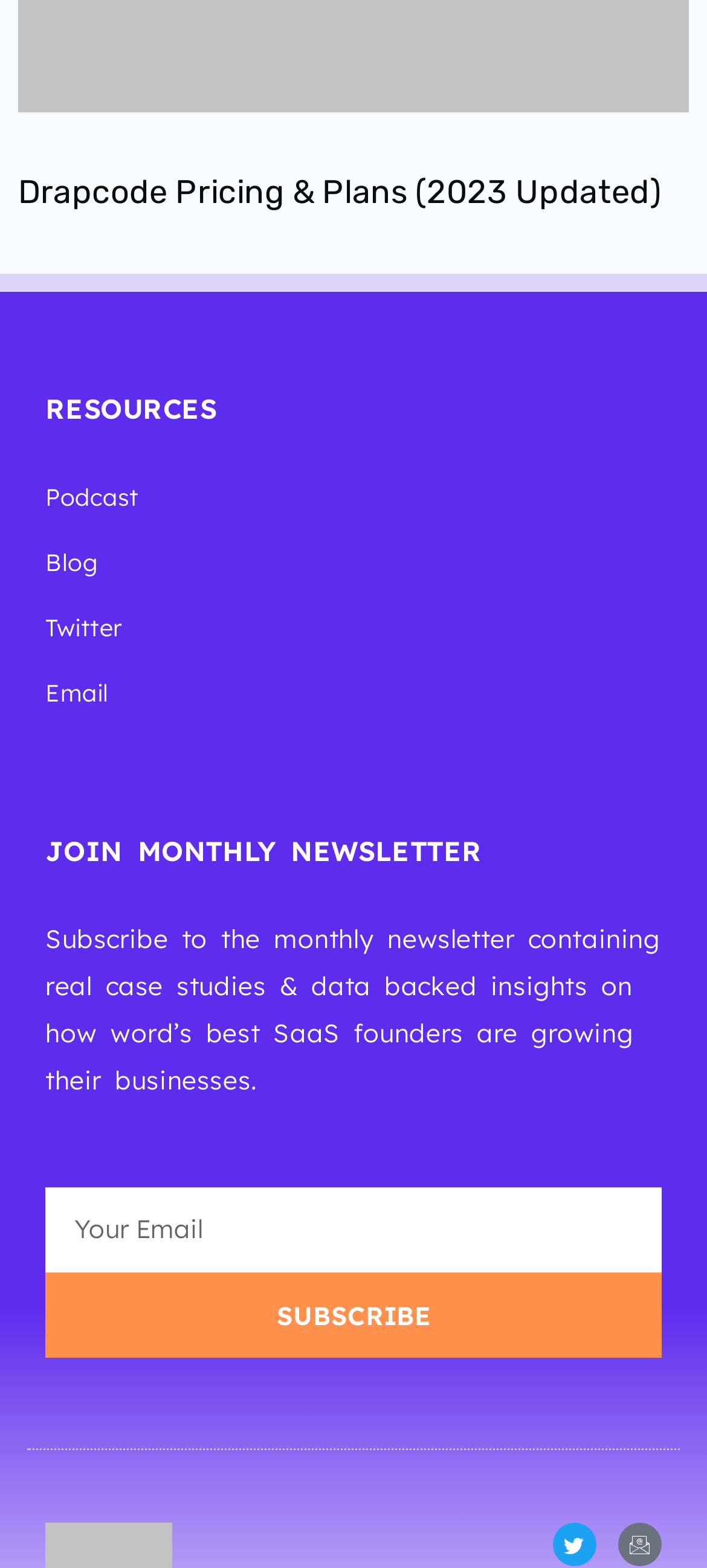Locate the bounding box coordinates of the clickable element to fulfill the following instruction: "Visit the Twitter page". Provide the coordinates as four float numbers between 0 and 1 in the format [left, top, right, bottom].

[0.781, 0.971, 0.843, 0.999]